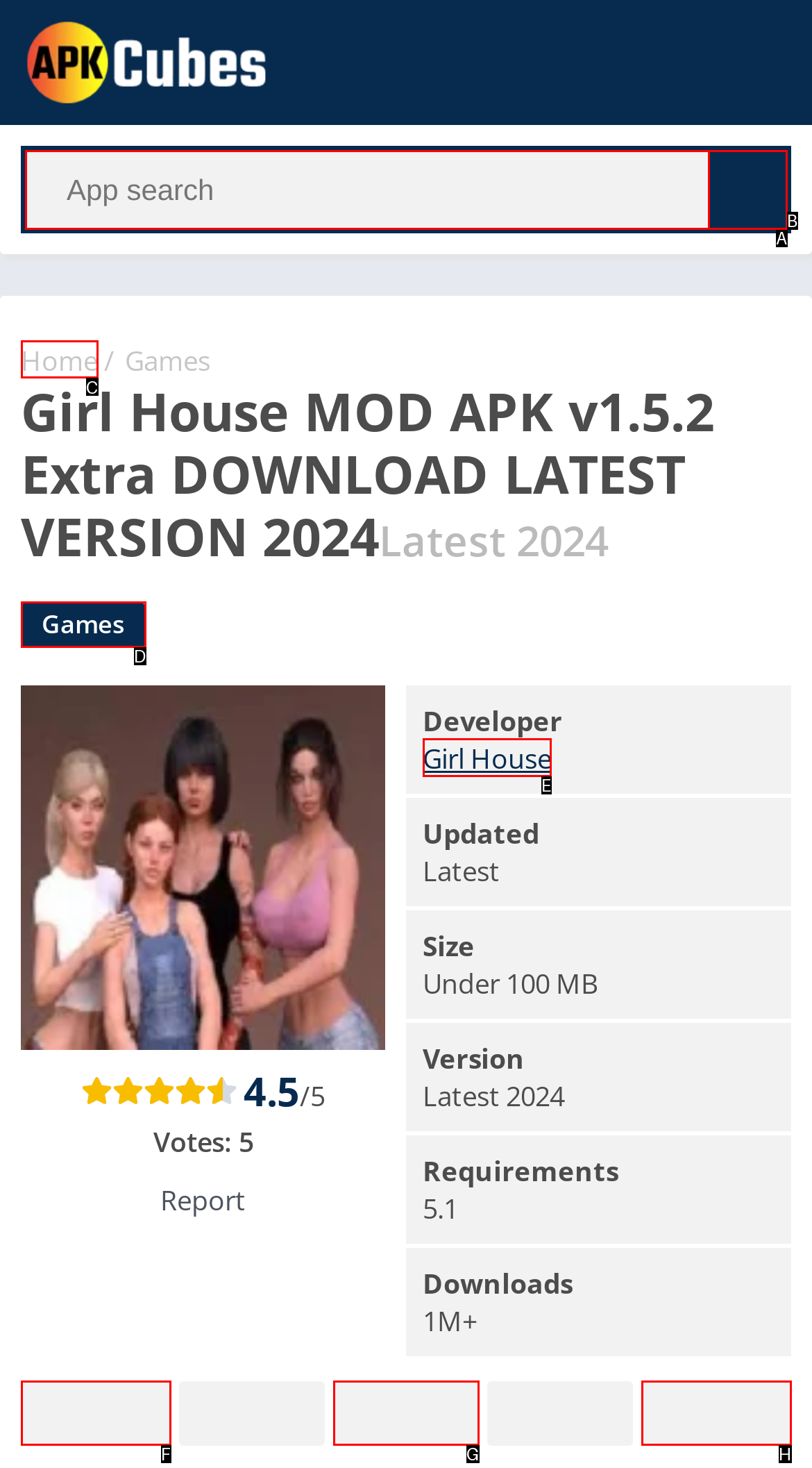Tell me which one HTML element I should click to complete the following task: Download the Girl House MOD APK
Answer with the option's letter from the given choices directly.

E